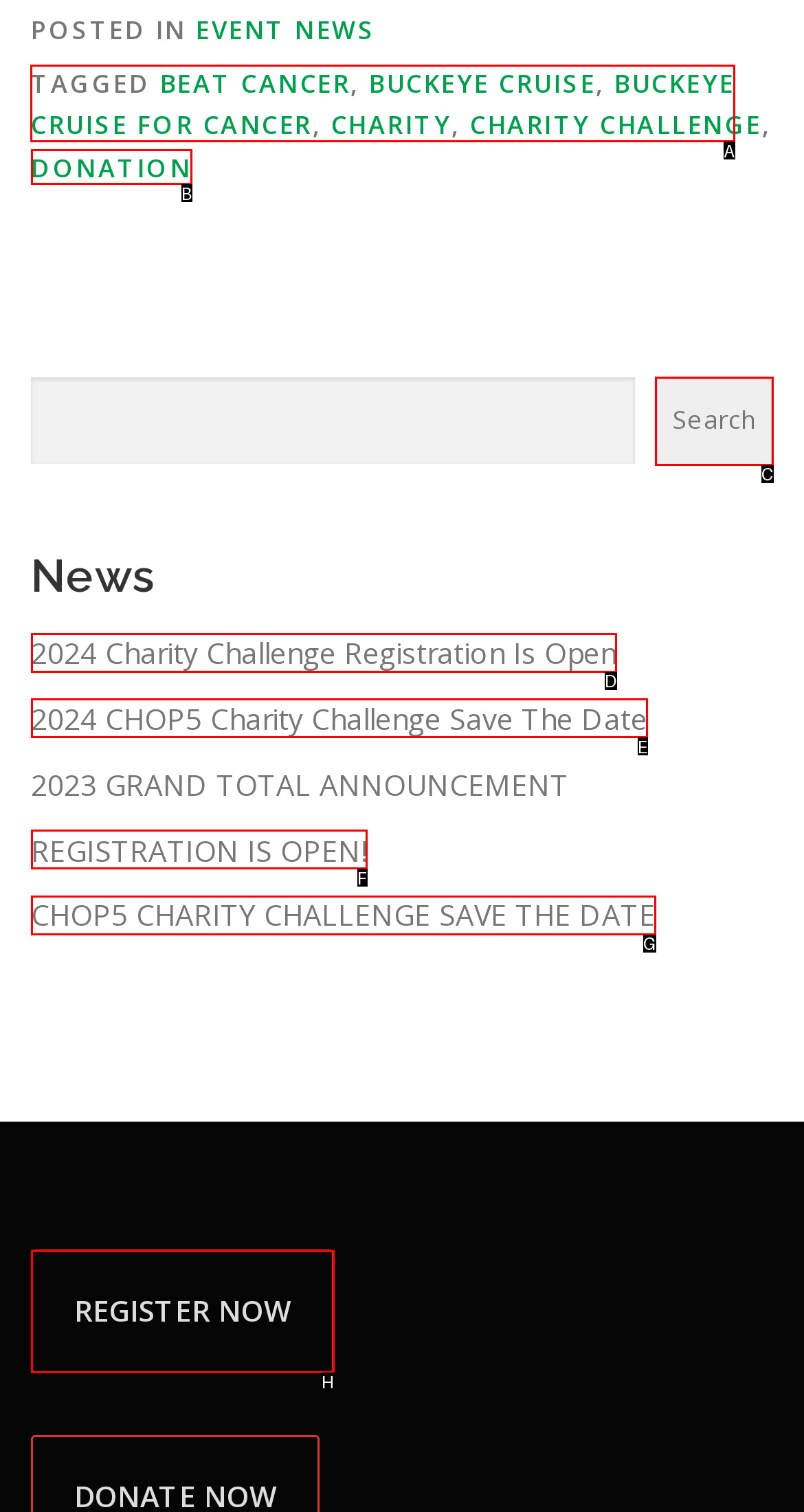Identify the letter of the option to click in order to Explore BUCKEYE CRUISE FOR CANCER event. Answer with the letter directly.

A